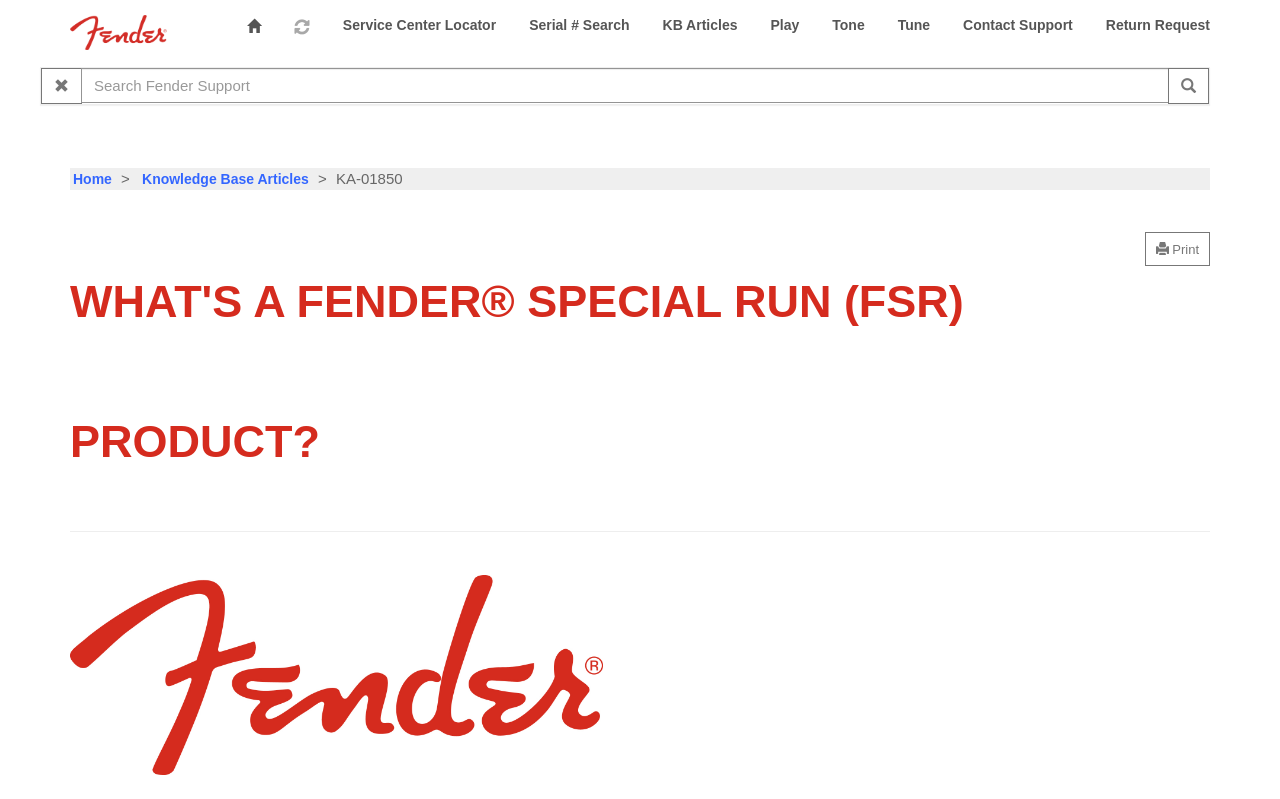Summarize the contents and layout of the webpage in detail.

The webpage is about Fender customer self-service, with a prominent Fender logo image at the top left corner. Below the logo, there is a row of links, including "Home", "Portal Refresh", "Service Center Locator", "Serial # Search", "KB Articles", "Play", "Tone", "Tune", "Contact Support", and "Return Request". Each link is positioned horizontally next to each other, taking up the entire width of the page.

Below the links, there is a search bar with a "Clear" button on the left and a "Search" button on the right. The search bar is labeled "Search Fender Support". 

On the top right corner, there is another "Home" link and a link to "Knowledge Base Articles". Next to these links, the page title "KA-01850" is displayed.

Further down the page, there is a "Print" button at the top right corner. The main content of the page is a heading that asks "WHAT'S A FENDER SPECIAL RUN (FSR) PRODUCT?" followed by a brief description or article about Fender Special Run products.